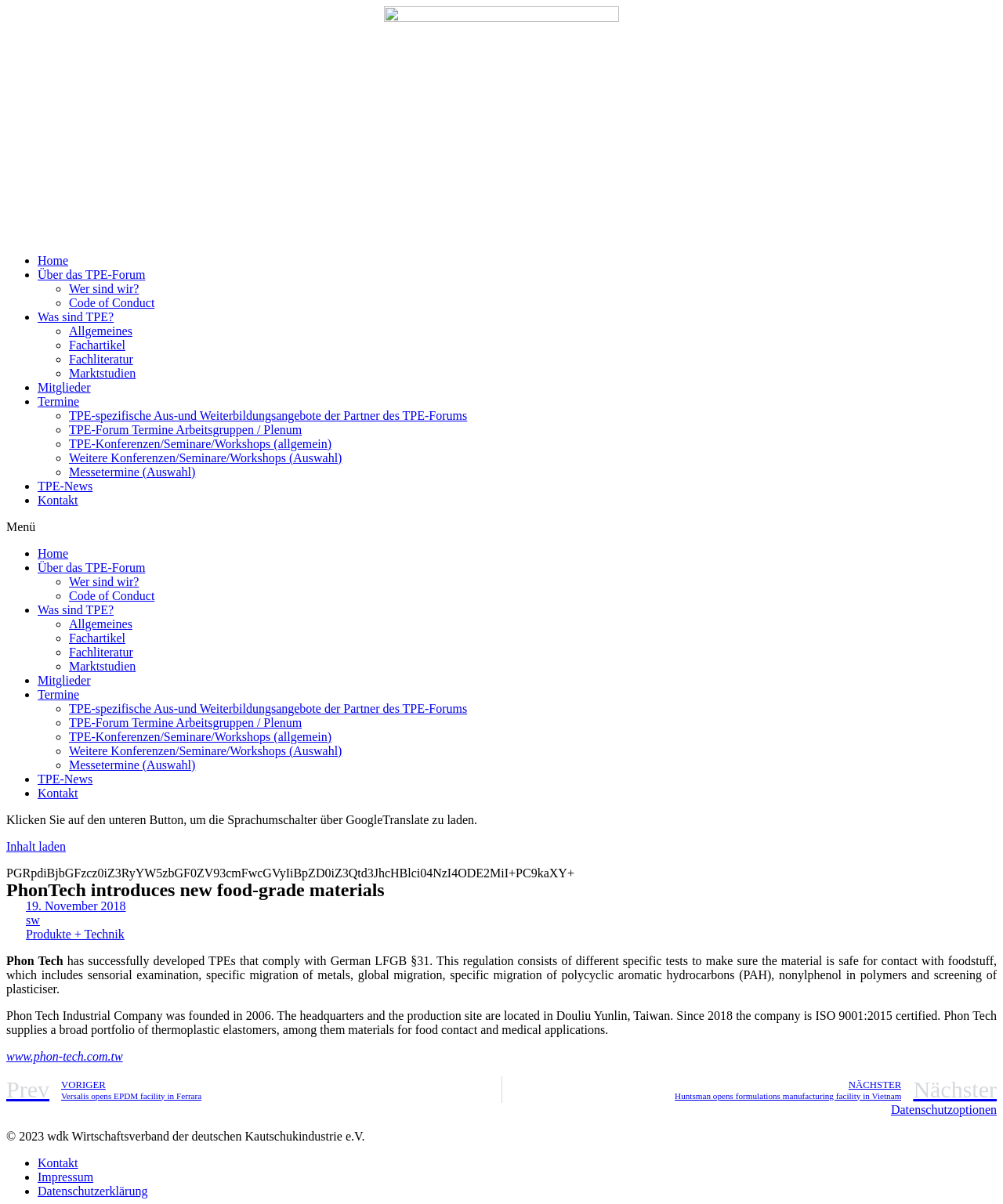Detail the webpage's structure and highlights in your description.

The webpage is about Phon Tech, a company that has developed food-grade materials compliant with German LFGB §31 regulation. At the top left, there is a link "Zum Inhalt wechseln" (Switch to content) and a navigation menu with links to "Home", "Über das TPE-Forum" (About the TPE Forum), and other sections. Below the navigation menu, there is a list of links to various topics, including "Was sind TPE?" (What are TPEs?), "Fachartikel" (Technical articles), and "Marktstudien" (Market studies).

In the main content area, there is a heading "PhonTech introduces new food-grade materials" followed by a brief description of the company's achievement in developing TPEs that comply with German LFGB §31 regulation. The description is accompanied by a link to the company's website.

Below the description, there are two columns of text. The left column contains information about Phon Tech, including its founding year, location, and ISO certification. The right column contains a link to the company's website and a brief description of the company's products.

At the bottom of the page, there are links to previous and next news articles, as well as a link to "Datenschutzoptionen" (Data protection options). The page also has a footer section with links to "Kontakt" (Contact), "Impressum" (Imprint), and "Datenschutzerklärung" (Data protection declaration), as well as a copyright notice.